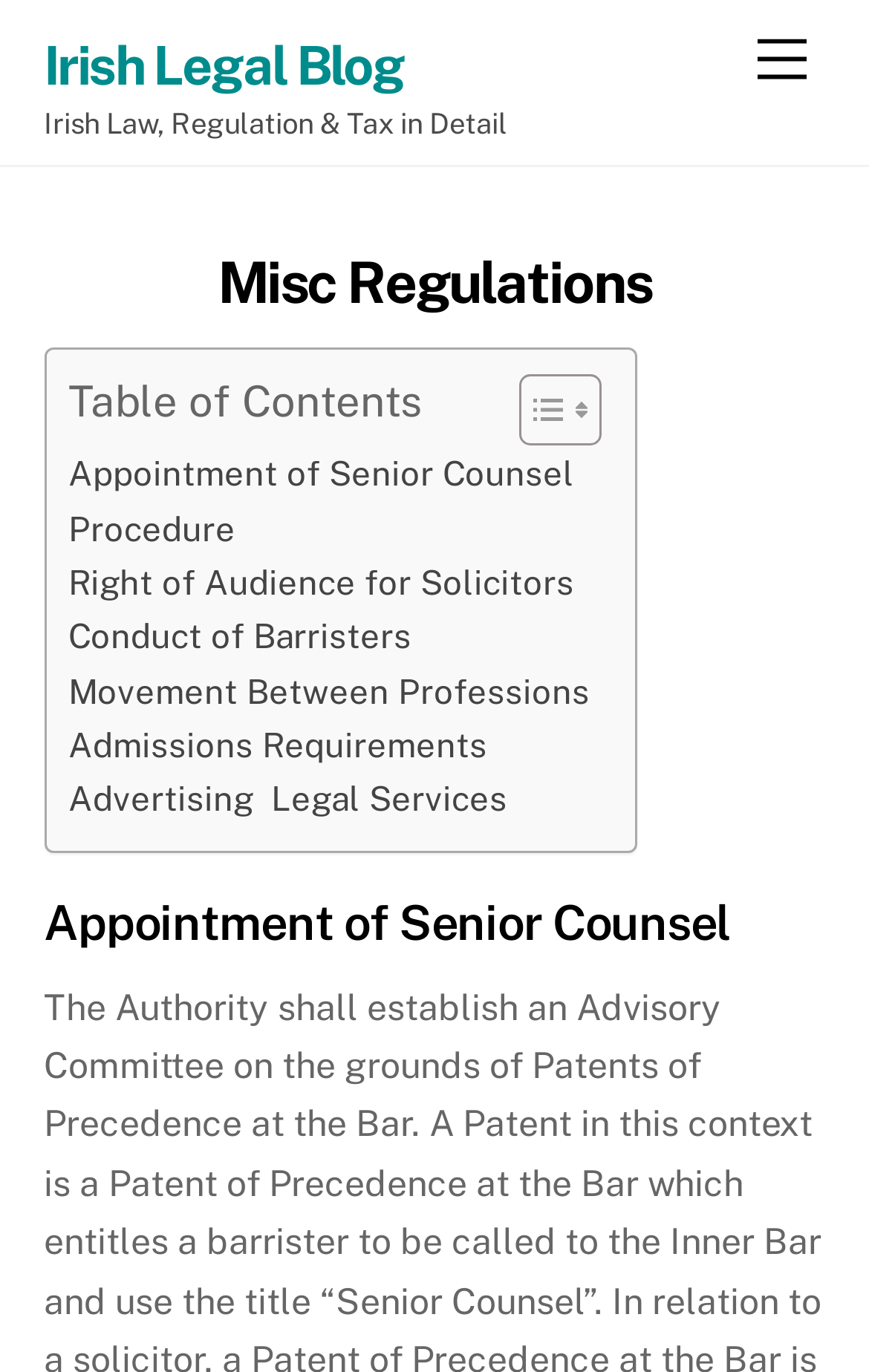Based on the image, provide a detailed and complete answer to the question: 
What is the first item in the table of contents?

I looked at the 'Table of Contents' section and found the first link, which is 'Appointment of Senior Counsel'.